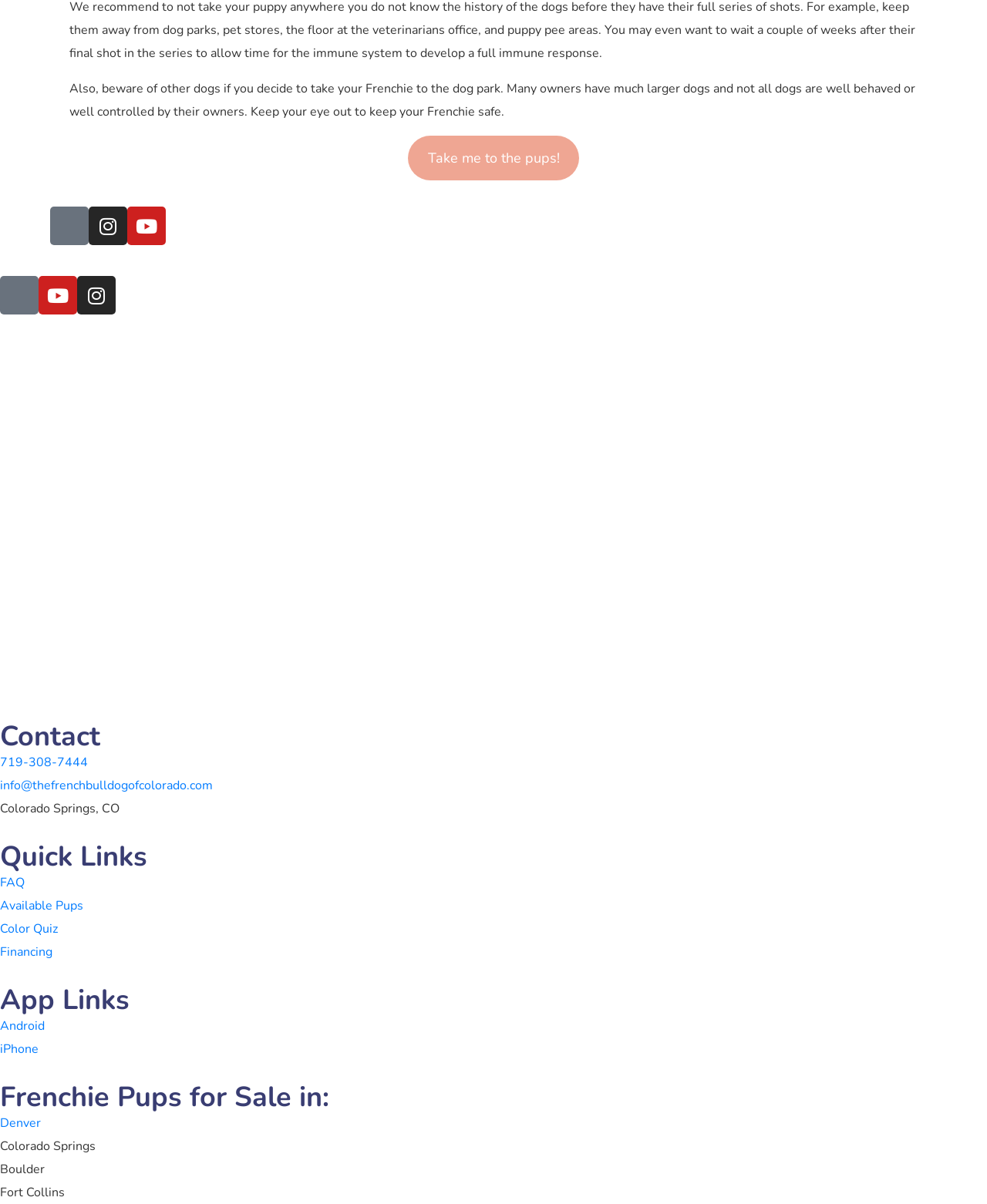What social media platforms can you find the website owner on?
Please respond to the question with a detailed and thorough explanation.

The webpage provides links to the website owner's social media profiles on Facebook, Instagram, and Youtube, which can be found at the top and bottom of the webpage.